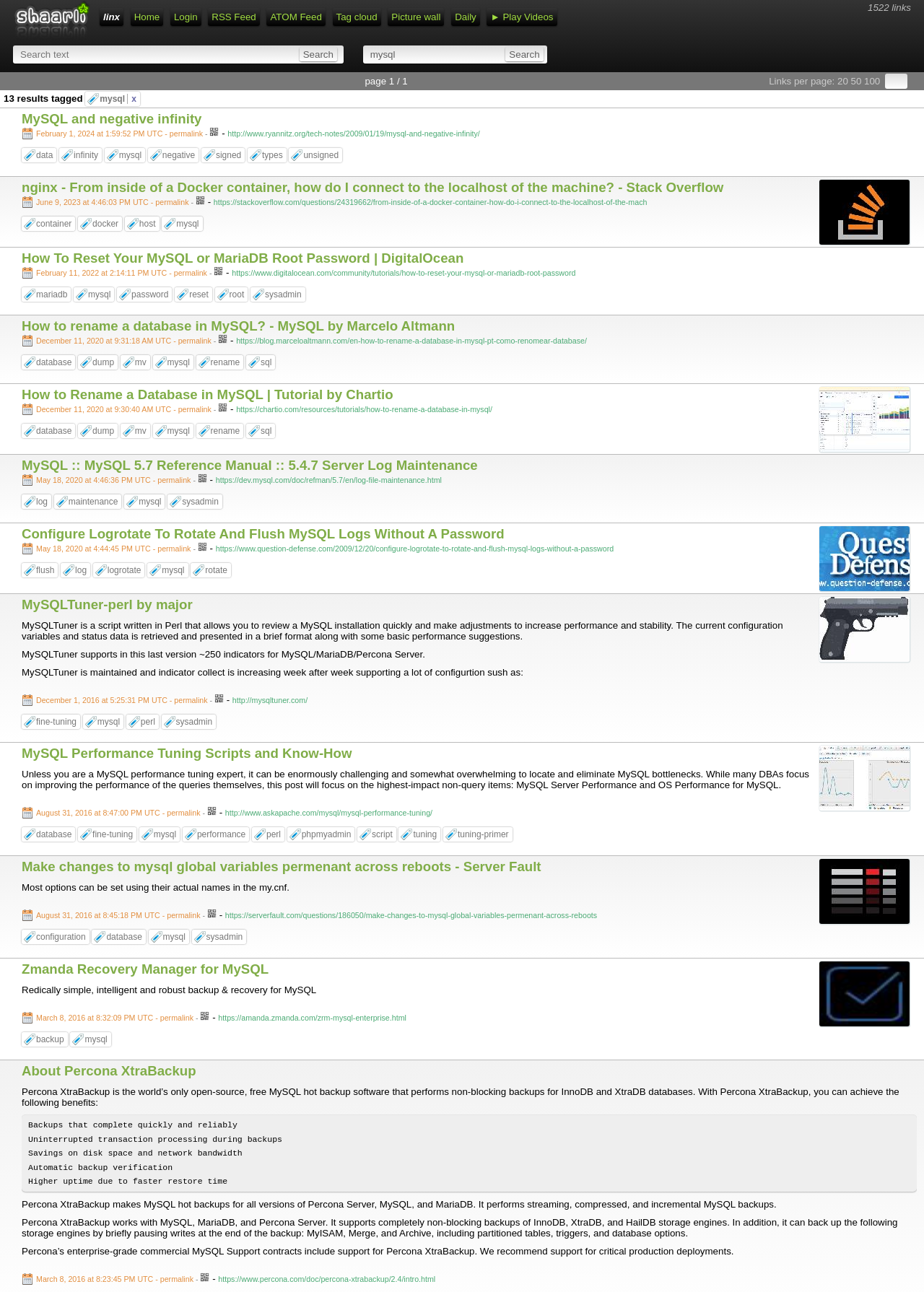Pinpoint the bounding box coordinates of the element you need to click to execute the following instruction: "Search for links". The bounding box should be represented by four float numbers between 0 and 1, in the format [left, top, right, bottom].

[0.018, 0.035, 0.321, 0.049]